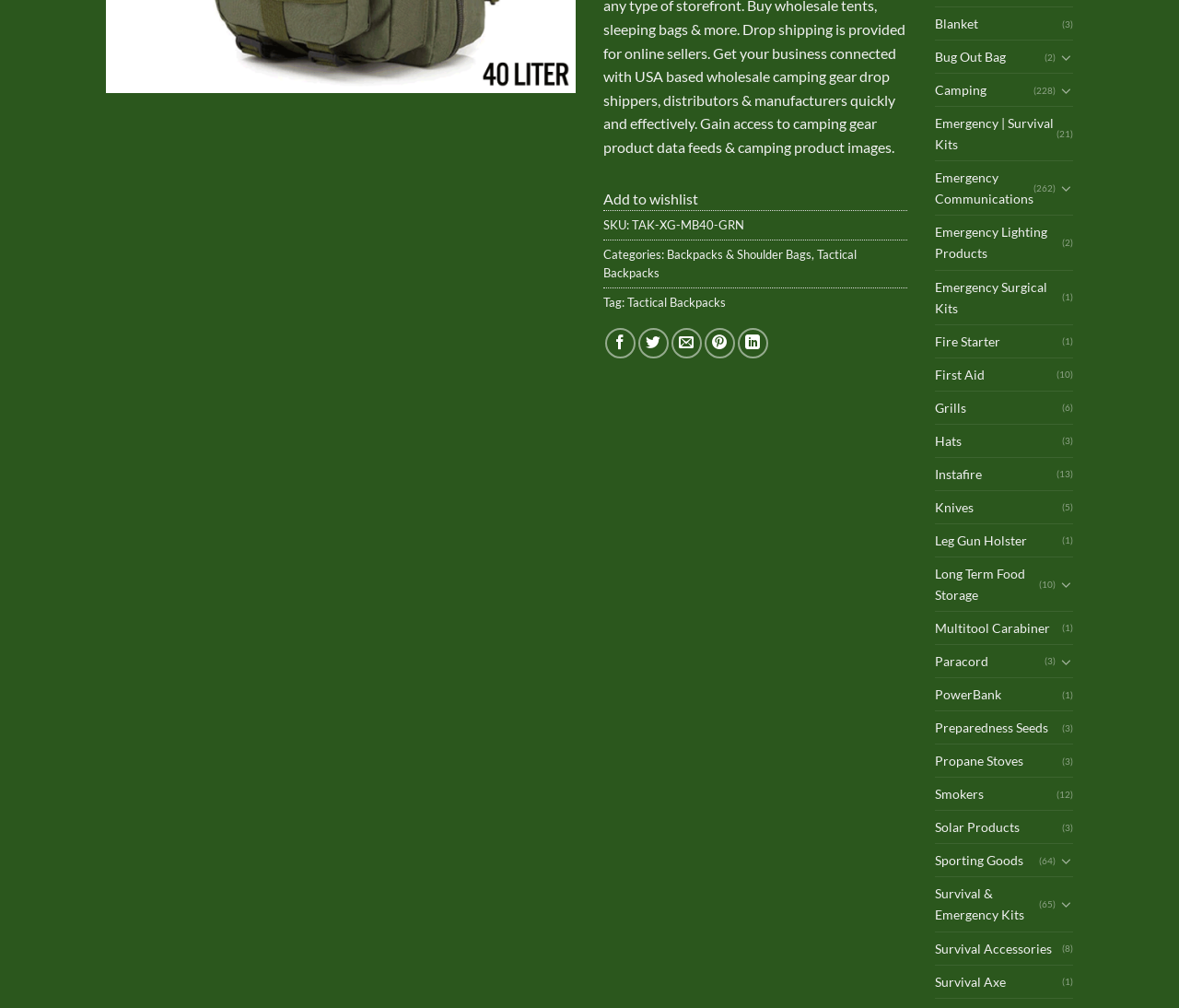Please predict the bounding box coordinates (top-left x, top-left y, bottom-right x, bottom-right y) for the UI element in the screenshot that fits the description: Grills

[0.793, 0.388, 0.901, 0.42]